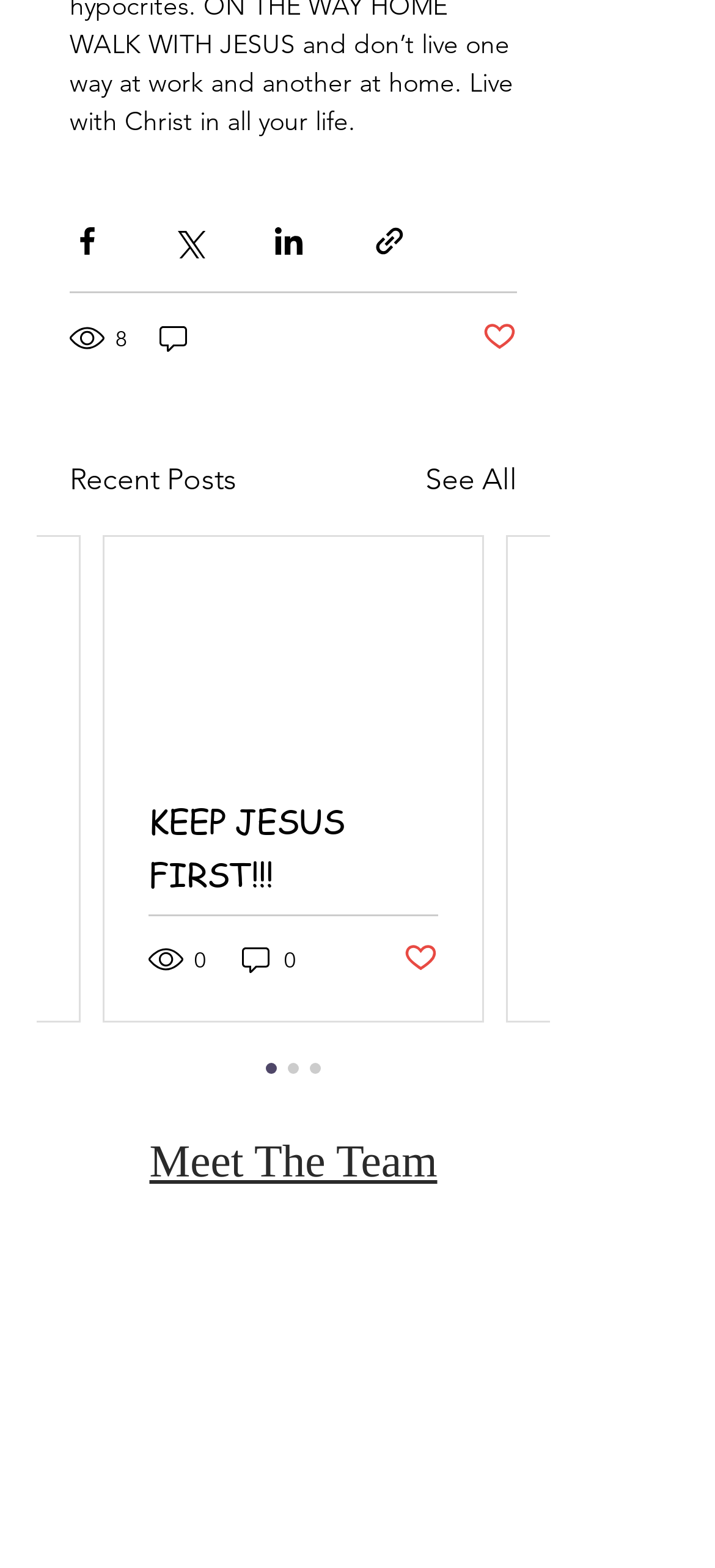Using the description "aria-label="Share via Facebook"", locate and provide the bounding box of the UI element.

[0.097, 0.143, 0.146, 0.165]